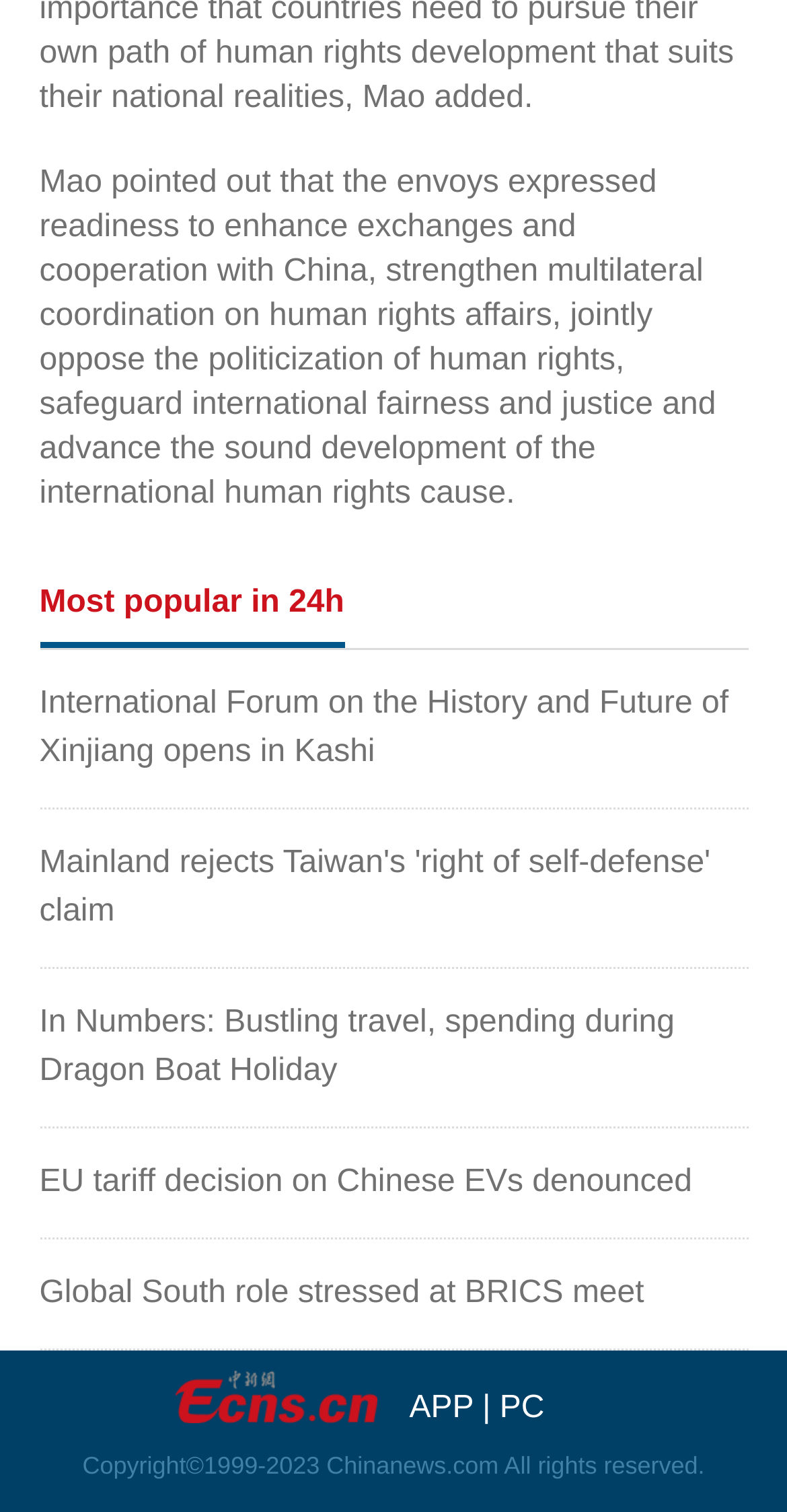Identify the bounding box for the described UI element: "APP".

[0.52, 0.92, 0.601, 0.943]